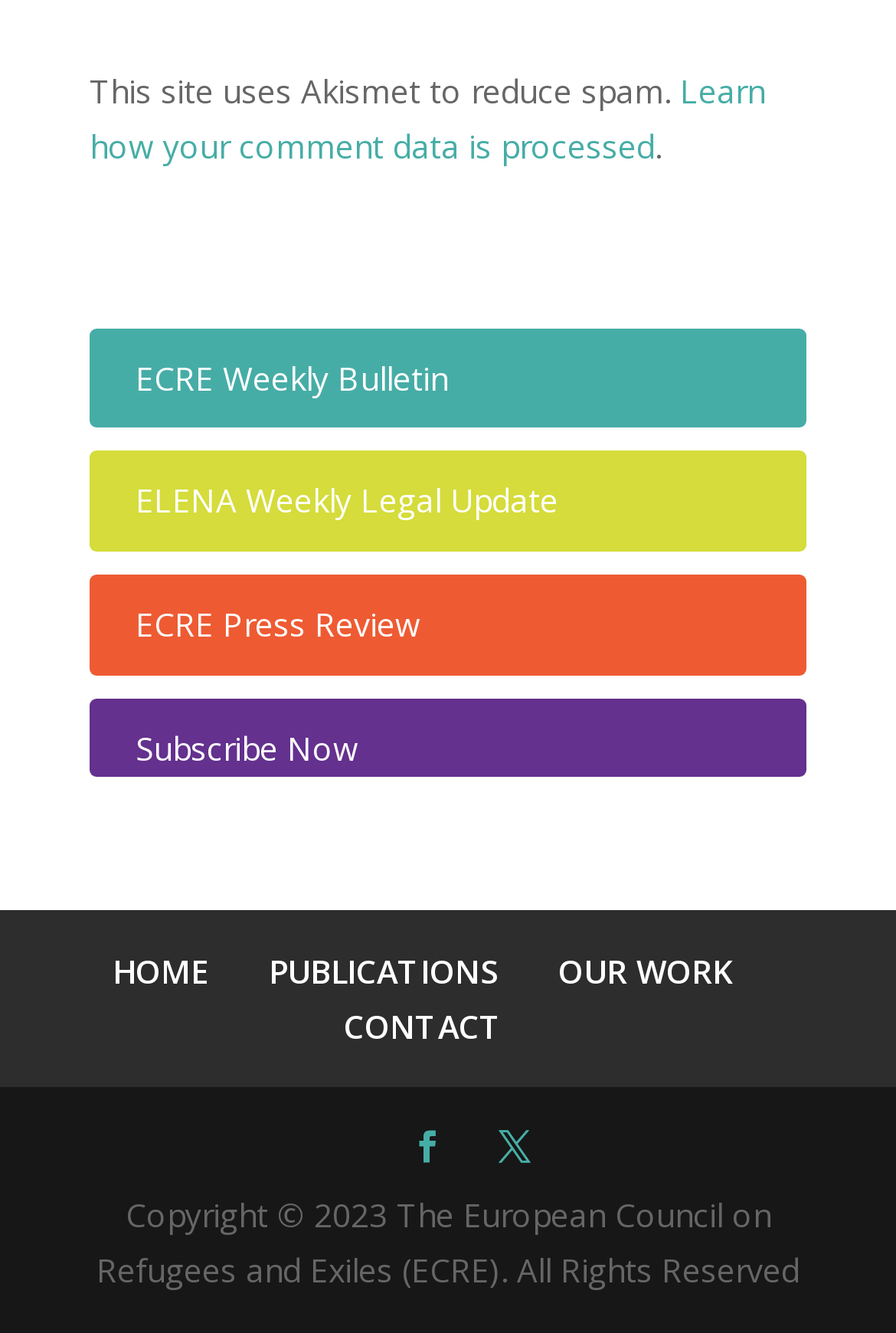Predict the bounding box of the UI element that fits this description: "ELENA Weekly Legal Update".

[0.151, 0.359, 0.623, 0.392]